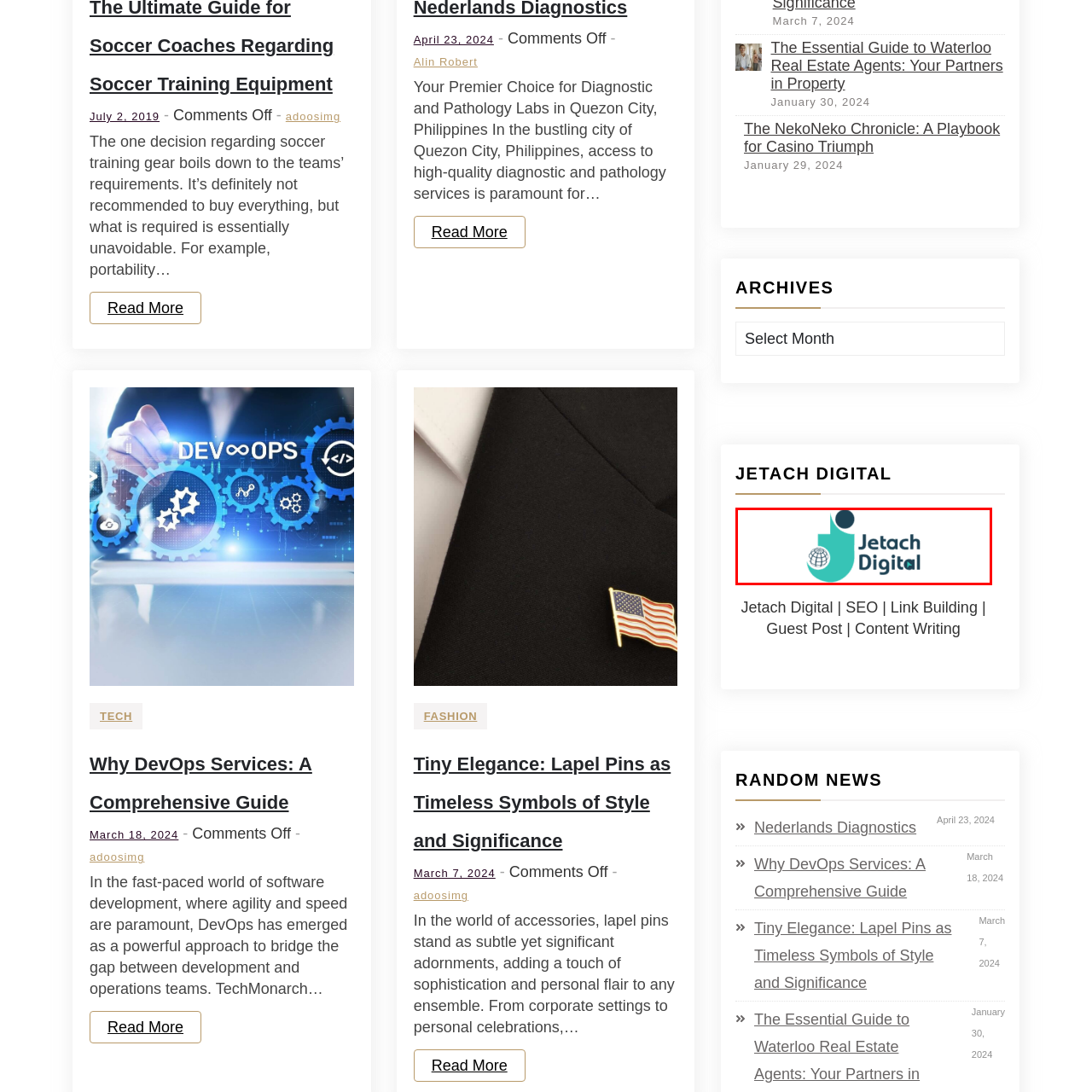What does the circular symbol in the logo represent?
Look at the image highlighted by the red bounding box and answer the question with a single word or brief phrase.

global connectivity